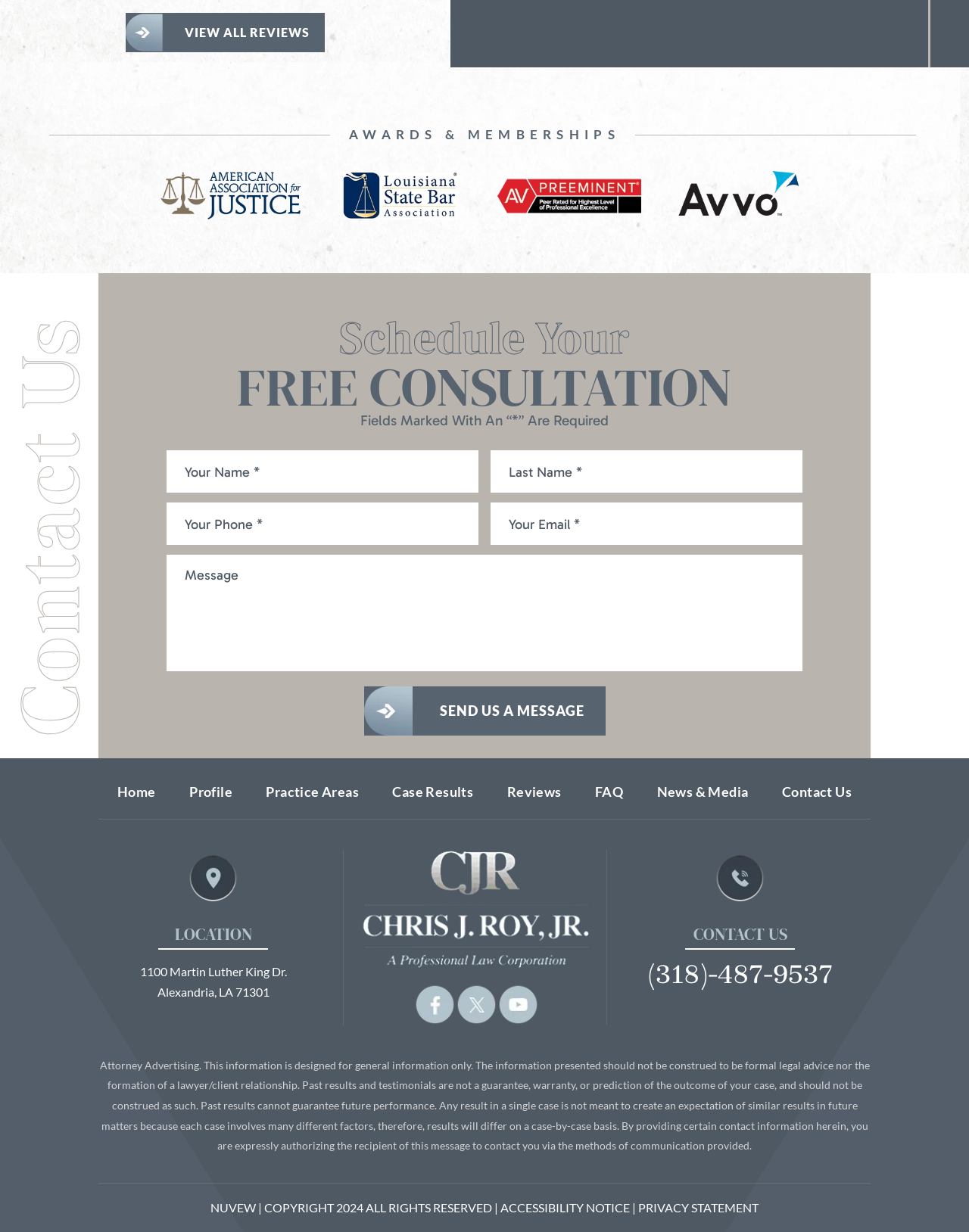Specify the bounding box coordinates of the area to click in order to follow the given instruction: "Send us a message."

[0.375, 0.557, 0.625, 0.597]